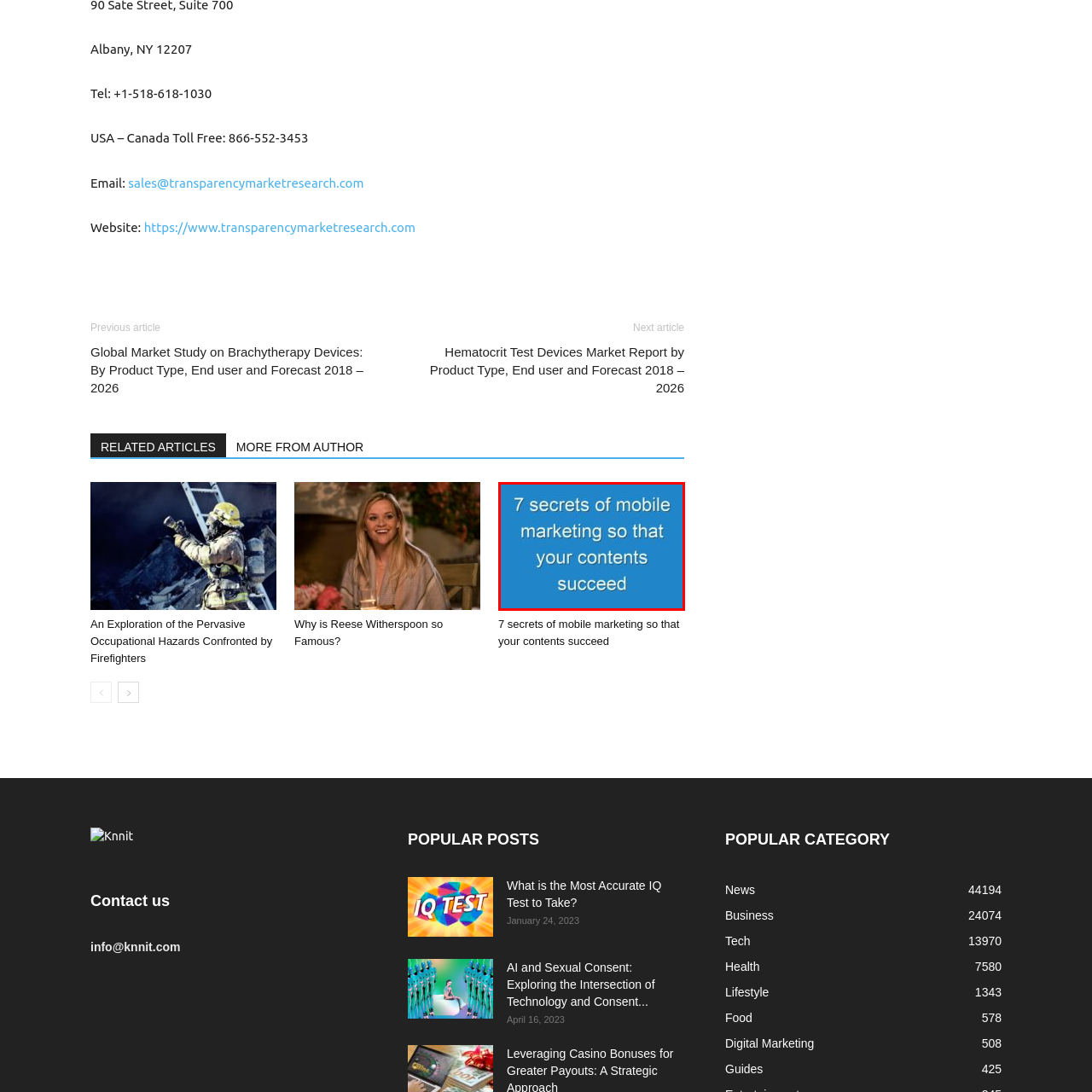Analyze the content inside the red-marked area, What is the font style of the text? Answer using only one word or a concise phrase.

Bold